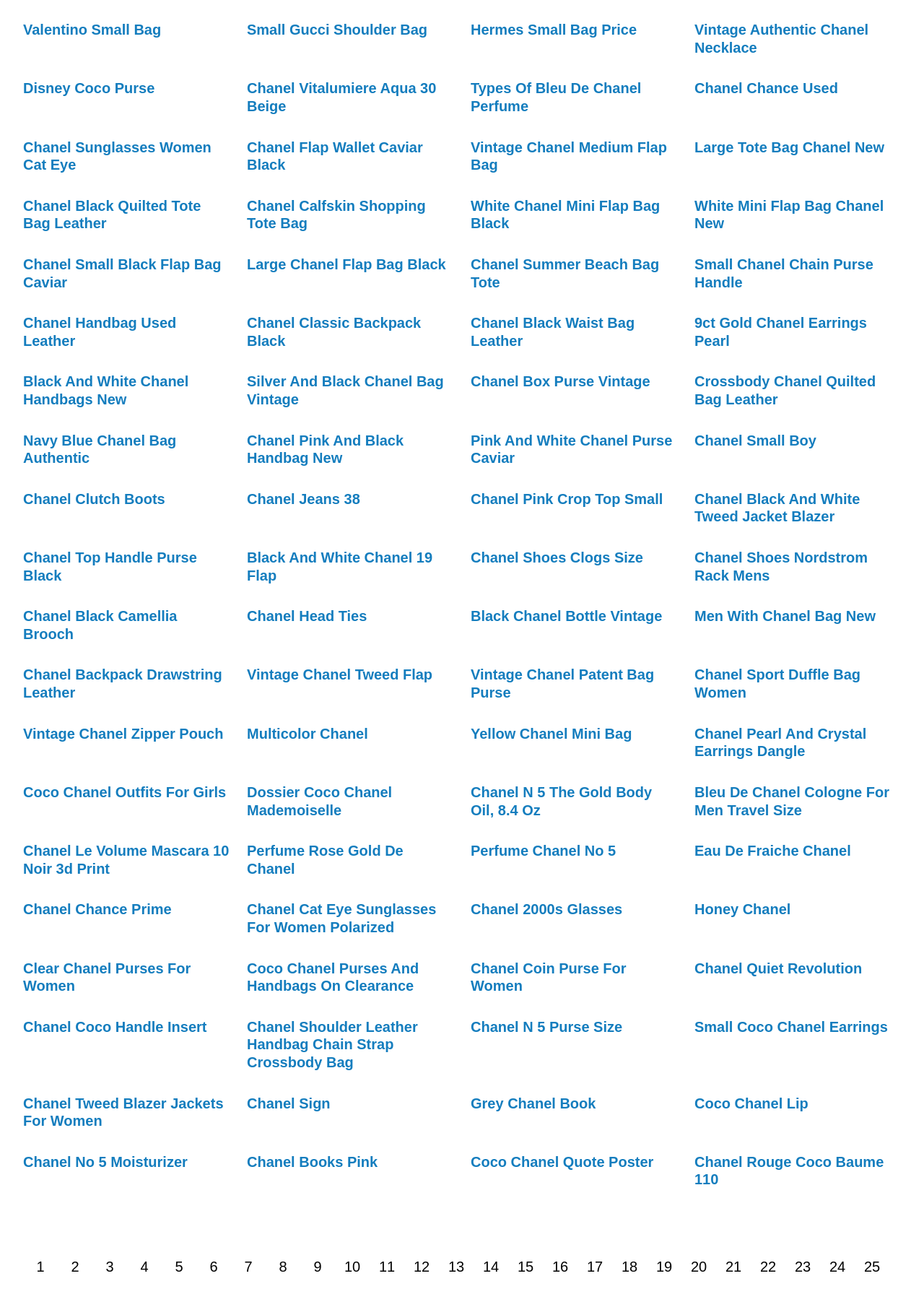Determine the coordinates of the bounding box for the clickable area needed to execute this instruction: "Check out Chanel Black Quilted Tote Bag Leather".

[0.025, 0.152, 0.217, 0.178]